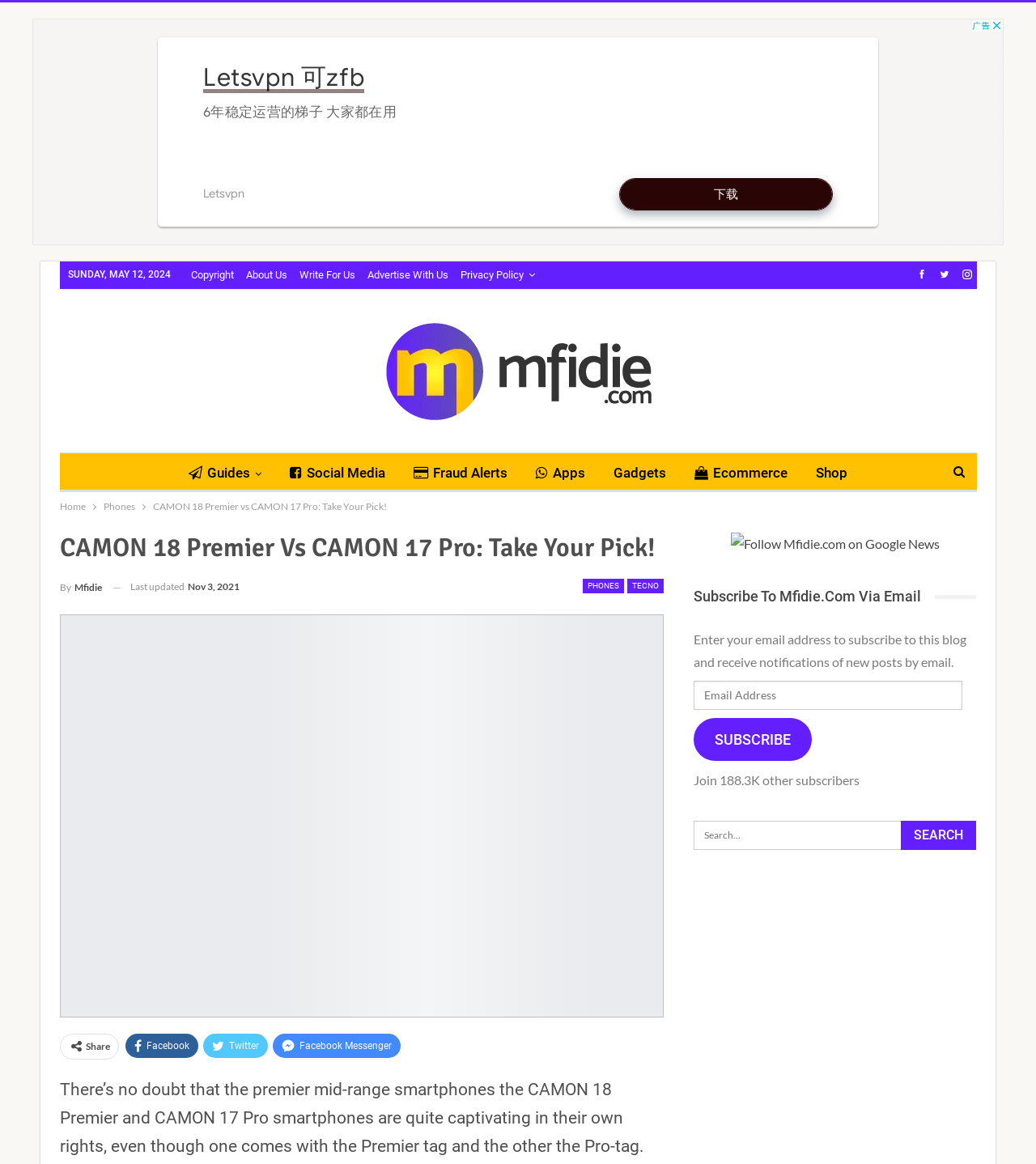Based on the description "name="s" placeholder="Search..." title="Search for:"", find the bounding box of the specified UI element.

[0.67, 0.705, 0.943, 0.73]